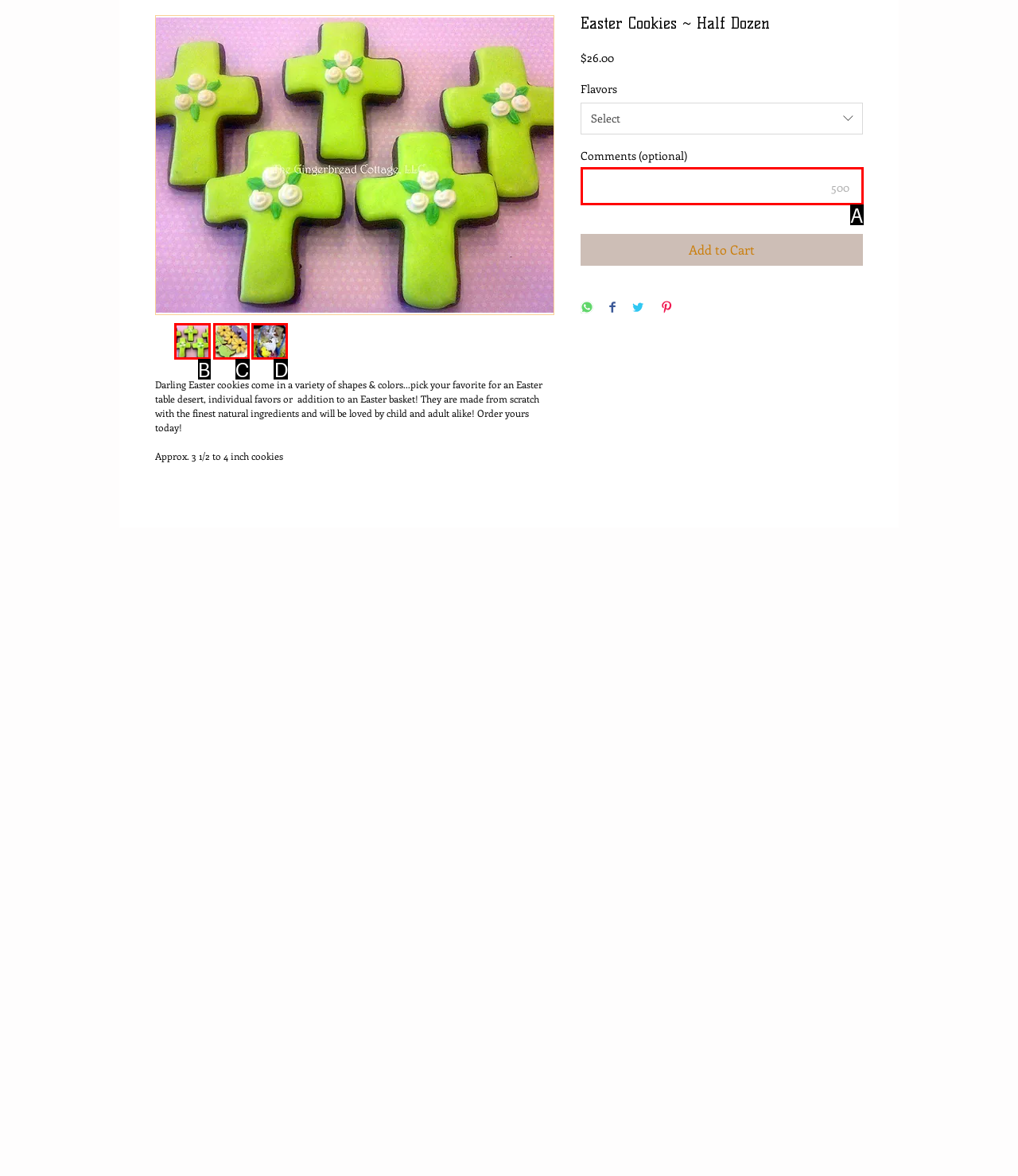Match the description: parent_node: 500 to the correct HTML element. Provide the letter of your choice from the given options.

A